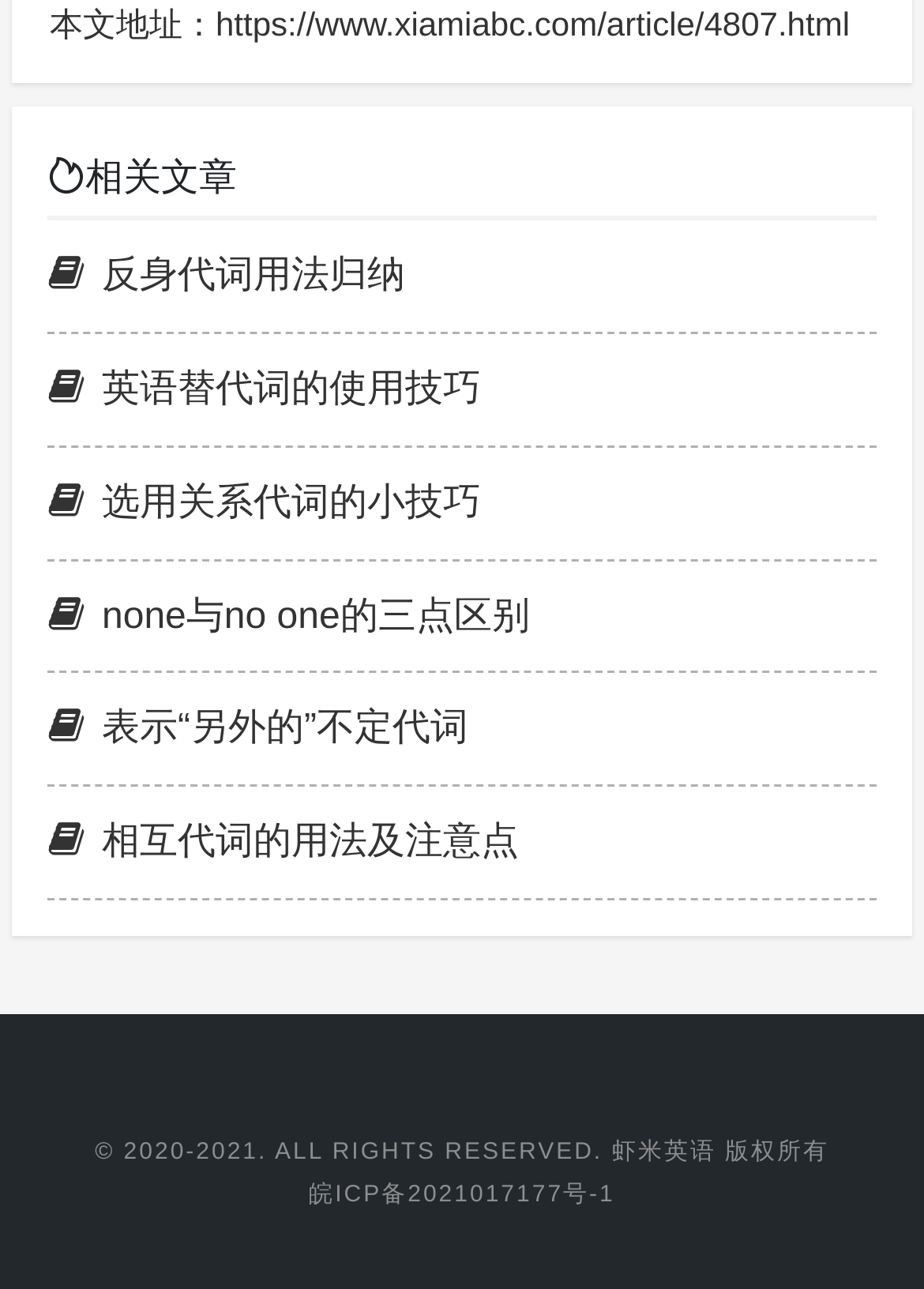What is the copyright year of the website?
We need a detailed and exhaustive answer to the question. Please elaborate.

I found the copyright information at the bottom of the webpage, which states '© 2020-2021. ALL RIGHTS RESERVED. 虾米英语 版权所有', indicating that the copyright year is 2020-2021.